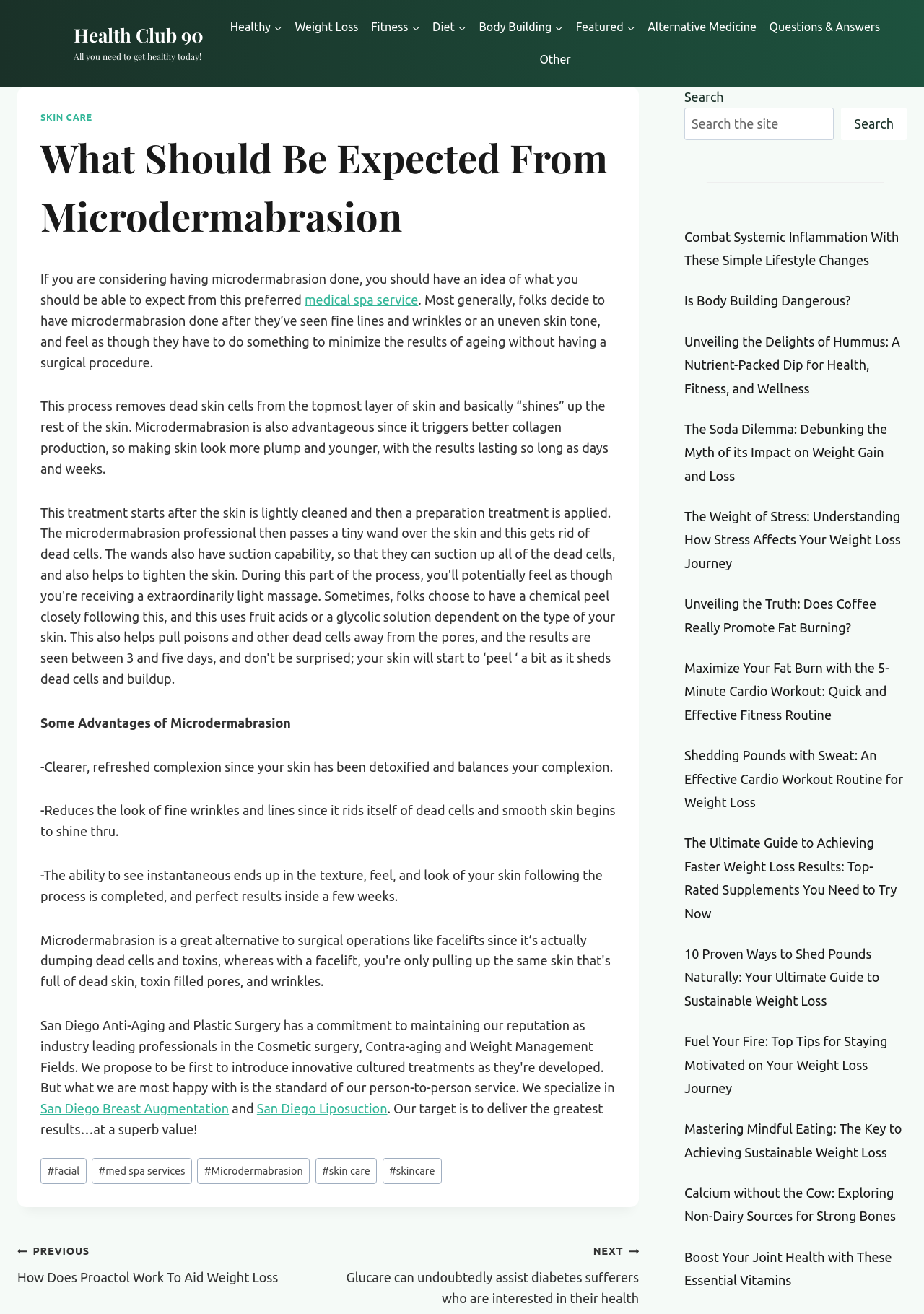Find and provide the bounding box coordinates for the UI element described here: "value="Apply for job"". The coordinates should be given as four float numbers between 0 and 1: [left, top, right, bottom].

None